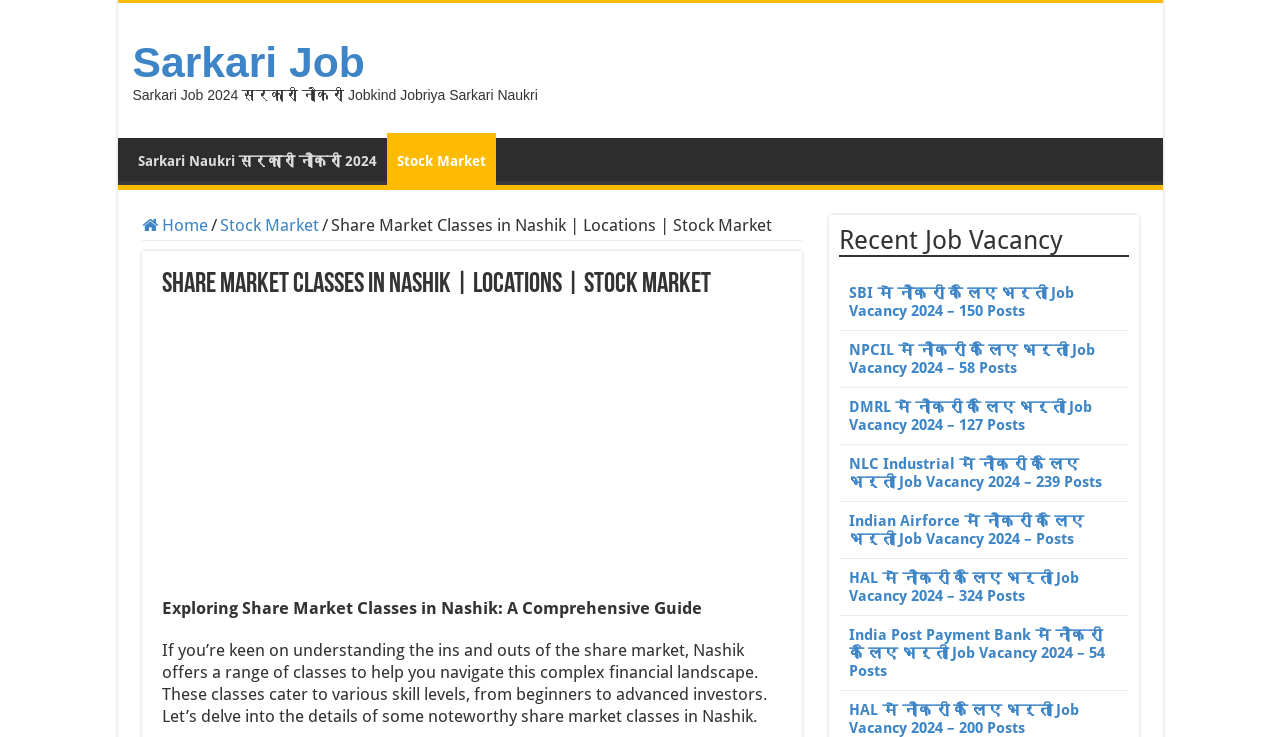What is the location of the share market classes?
Based on the screenshot, provide your answer in one word or phrase.

Nashik